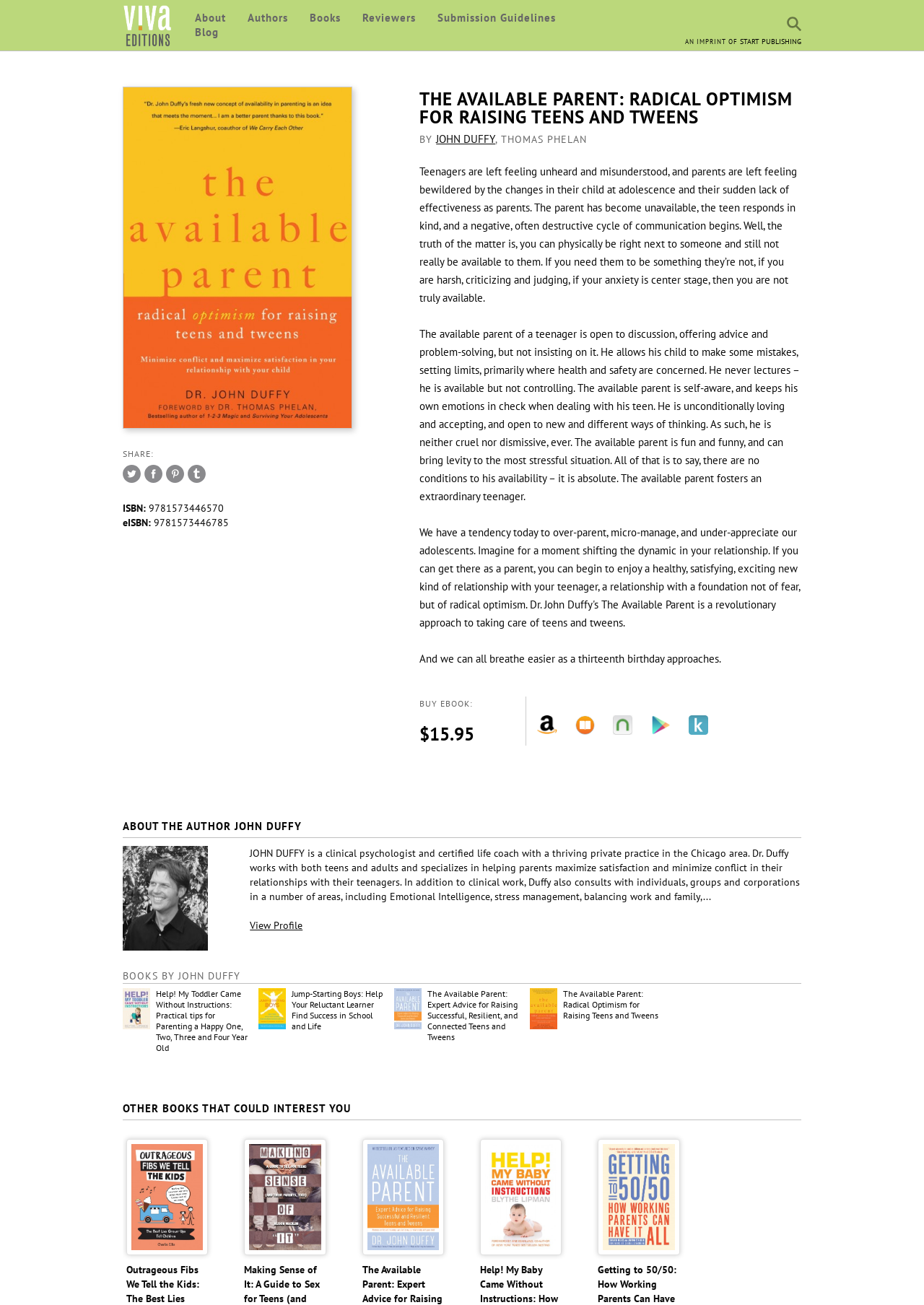Respond to the following question with a brief word or phrase:
Is there a profile for the author?

Yes